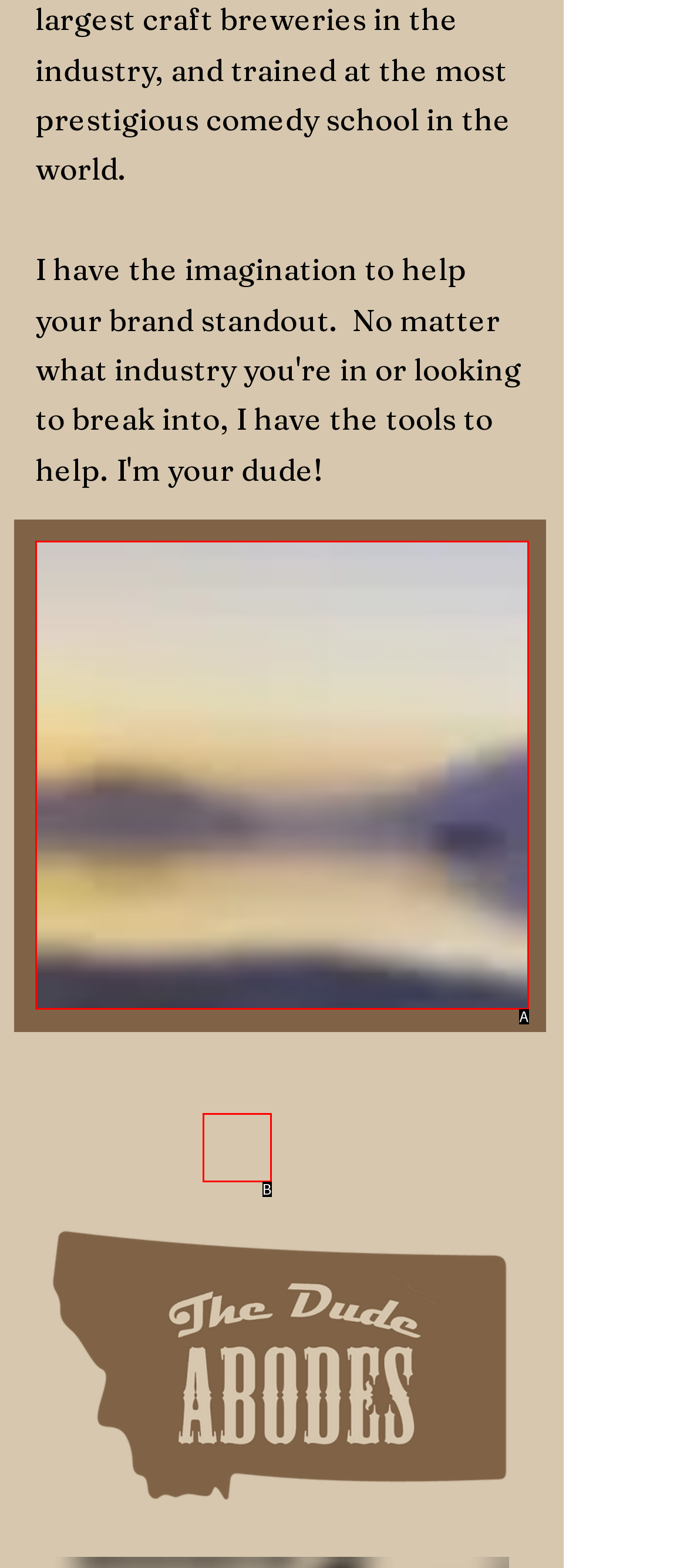Refer to the description: aria-label="Play video" and choose the option that best fits. Provide the letter of that option directly from the options.

A